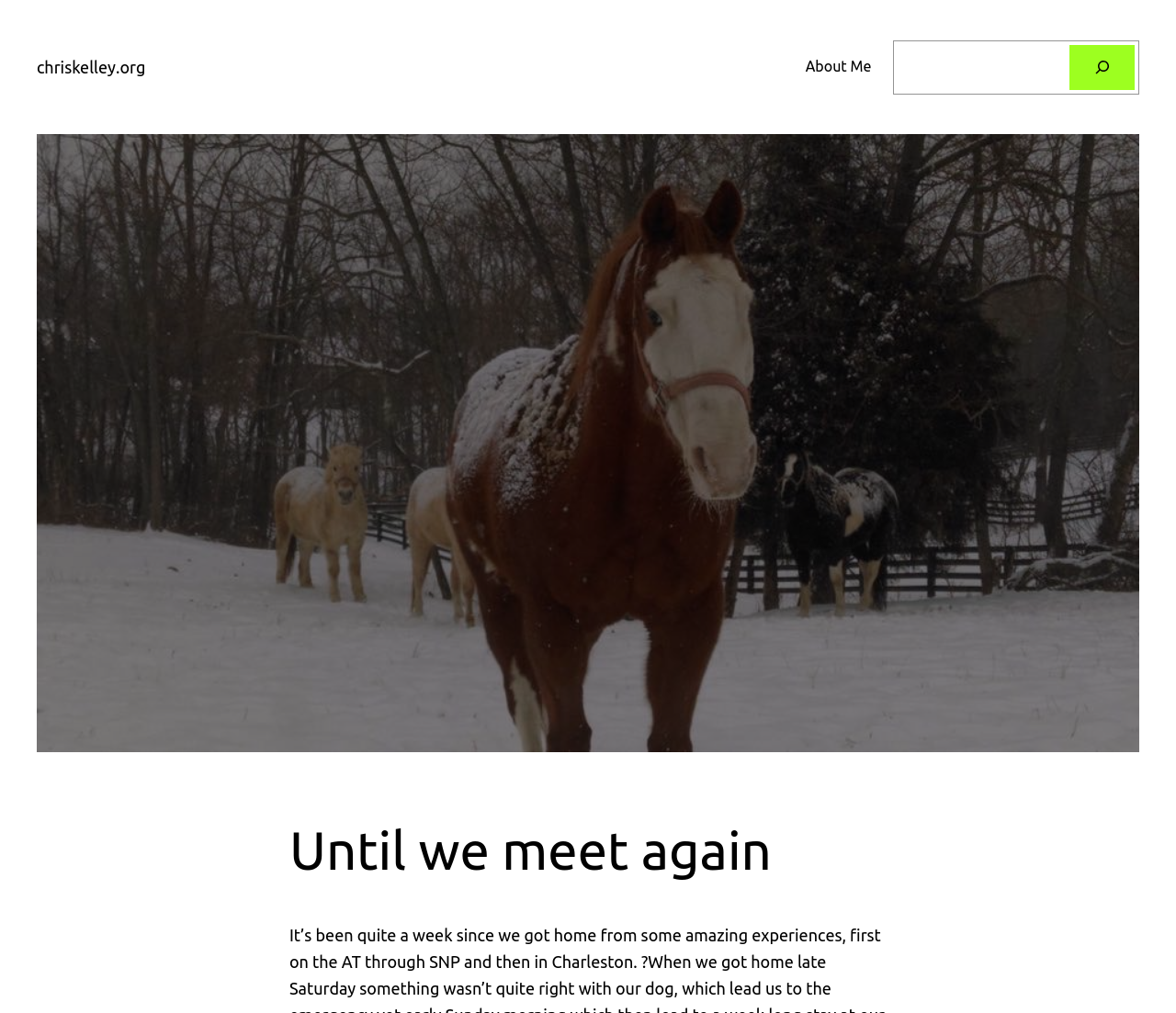Is there a search function on the website?
Please look at the screenshot and answer using one word or phrase.

Yes